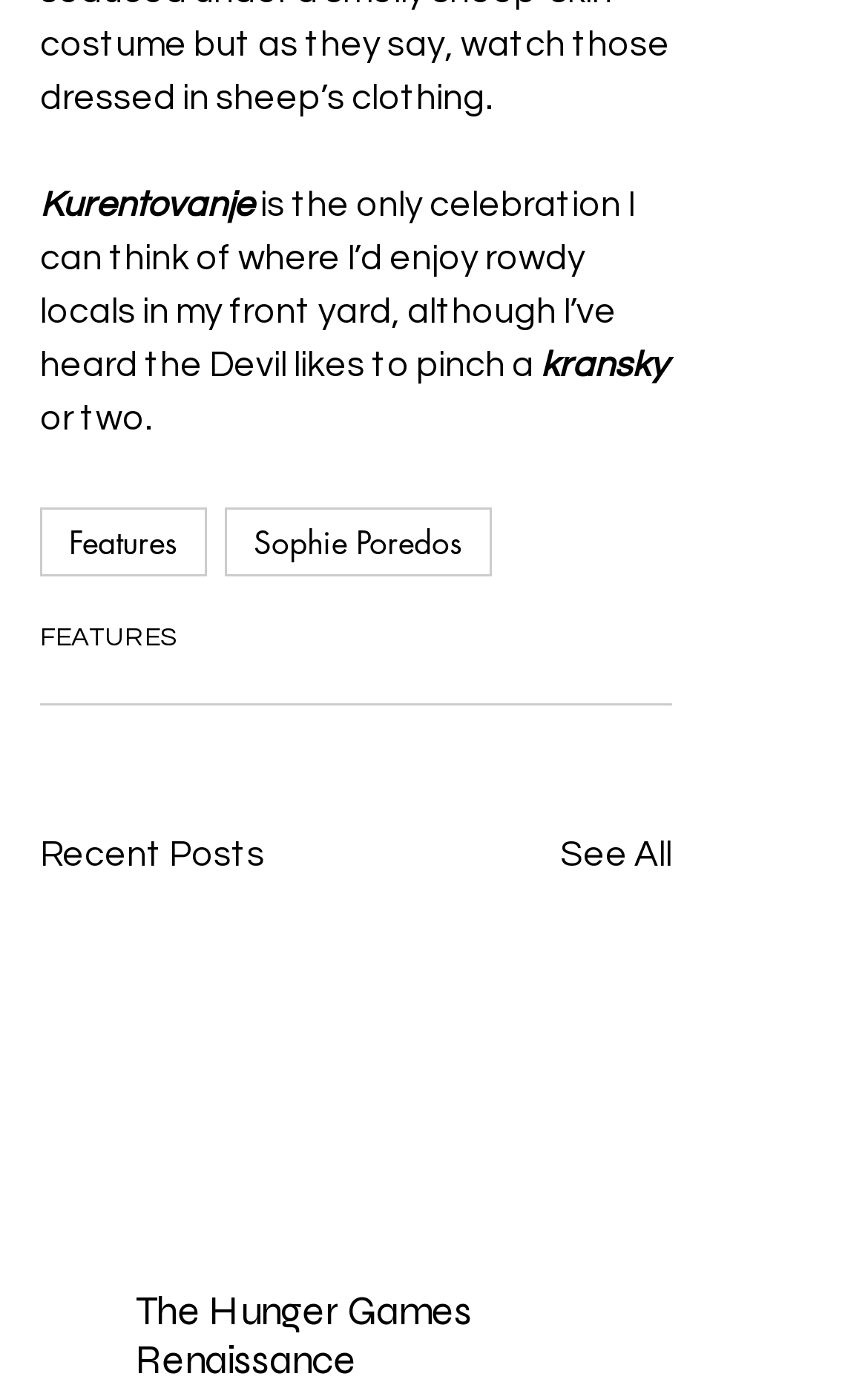What is the last word in the second paragraph?
Please respond to the question thoroughly and include all relevant details.

The last word in the second paragraph is 'two', which is part of the StaticText element with ID 461. This element is located below the text 'kransky' and is part of the main content area.